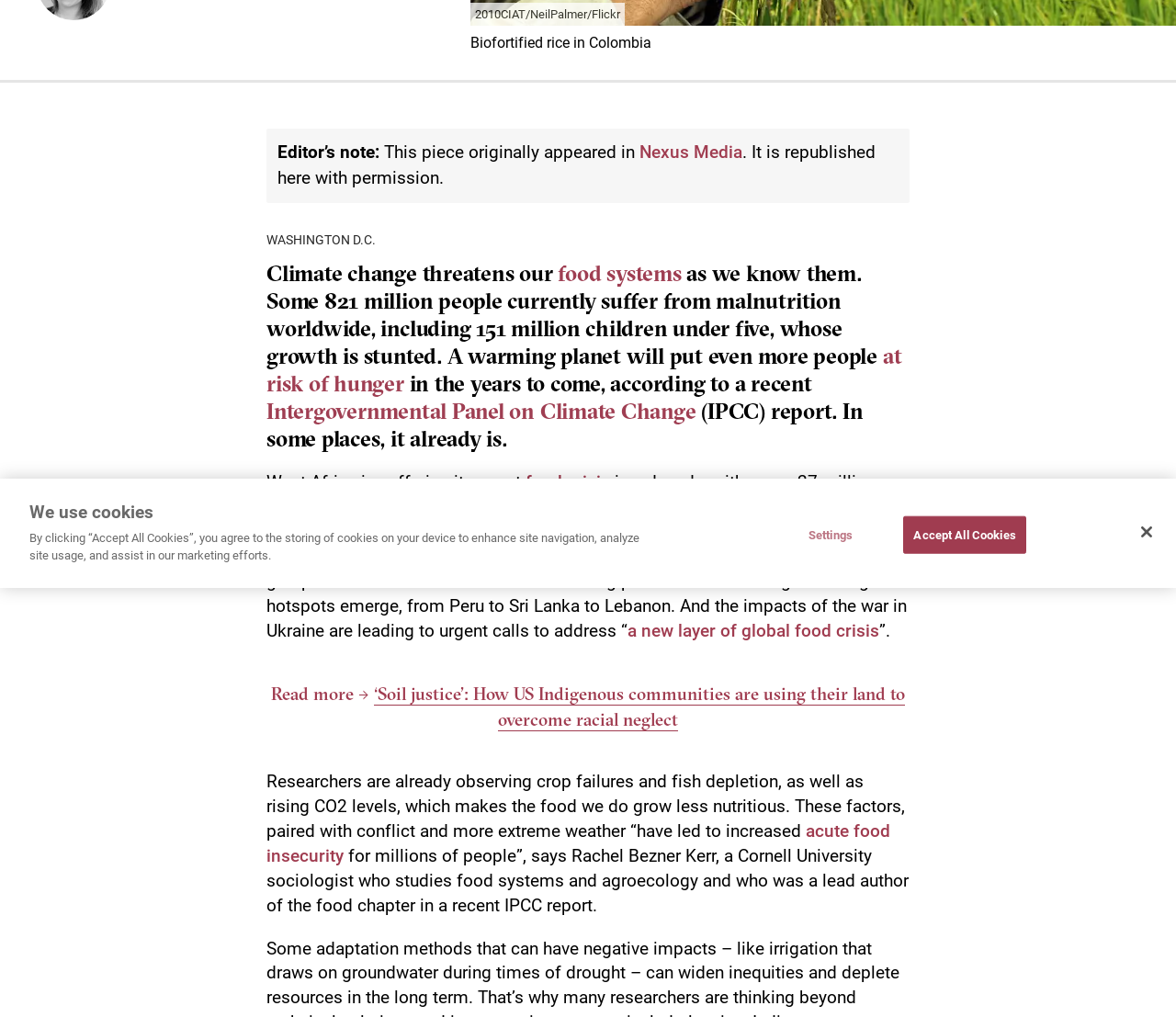Locate the bounding box for the described UI element: "at risk of hunger". Ensure the coordinates are four float numbers between 0 and 1, formatted as [left, top, right, bottom].

[0.227, 0.336, 0.767, 0.39]